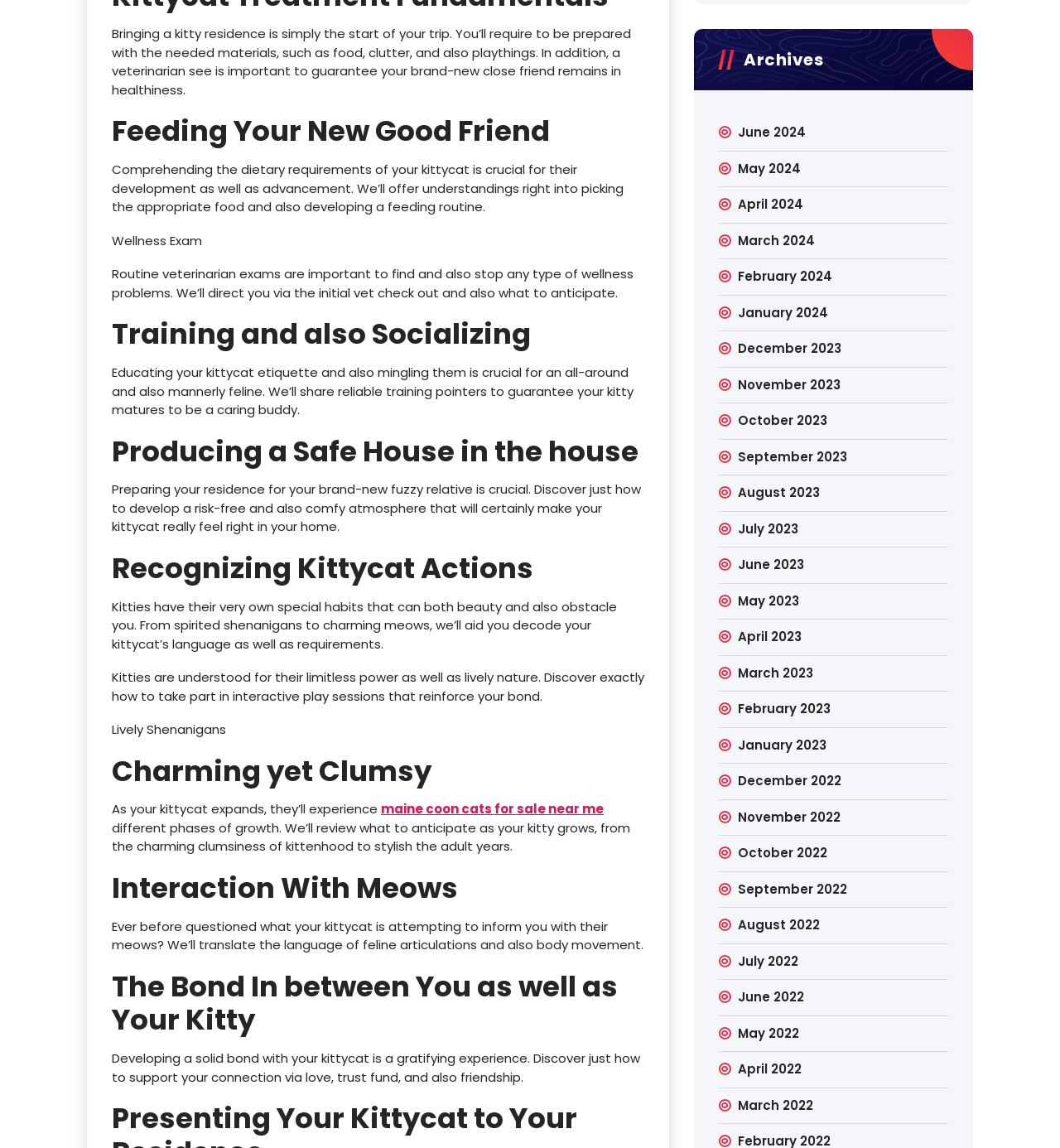Determine the bounding box coordinates for the HTML element described here: "April 2024".

[0.696, 0.169, 0.758, 0.185]